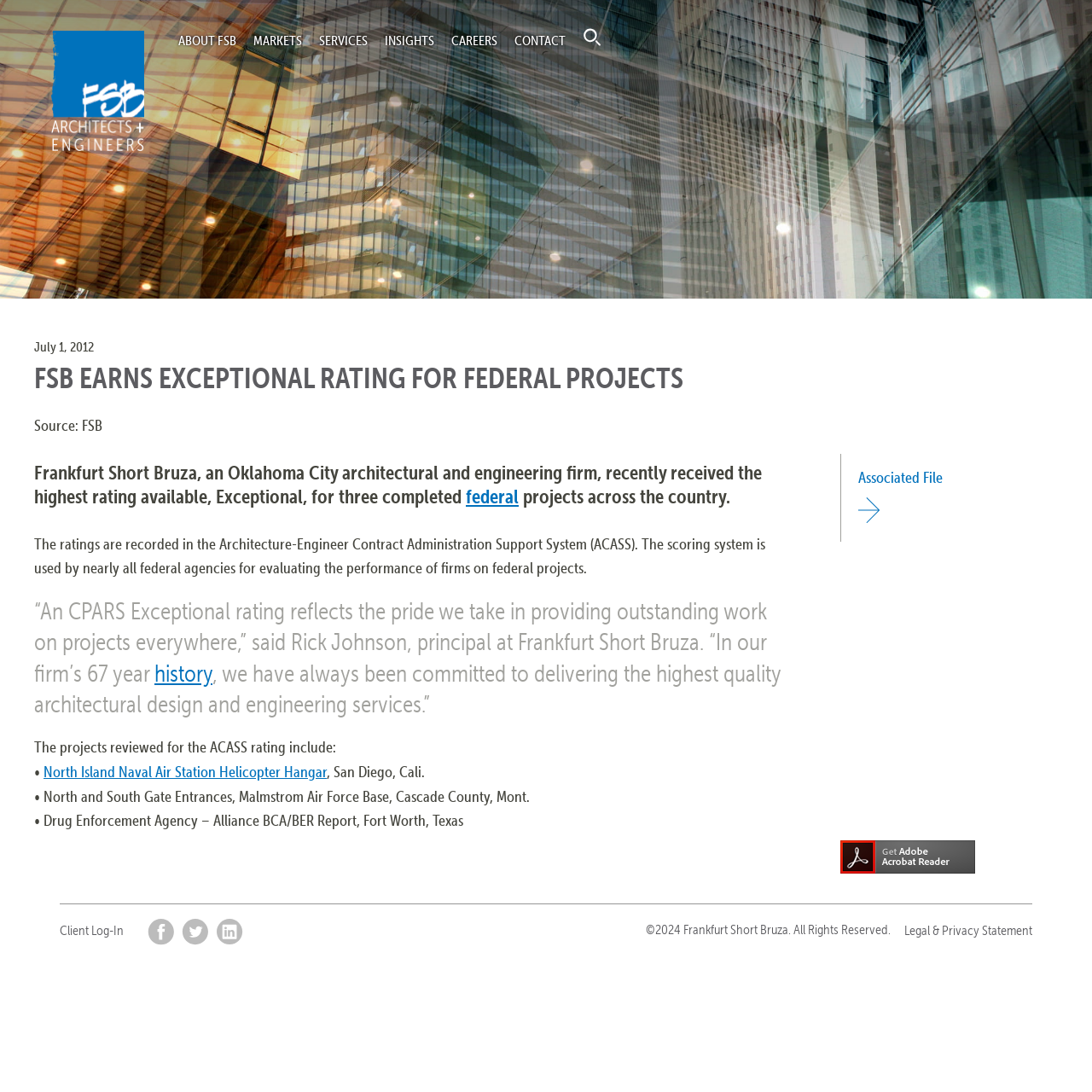Determine the bounding box of the UI element mentioned here: "Legal & Privacy Statement". The coordinates must be in the format [left, top, right, bottom] with values ranging from 0 to 1.

[0.828, 0.844, 0.945, 0.859]